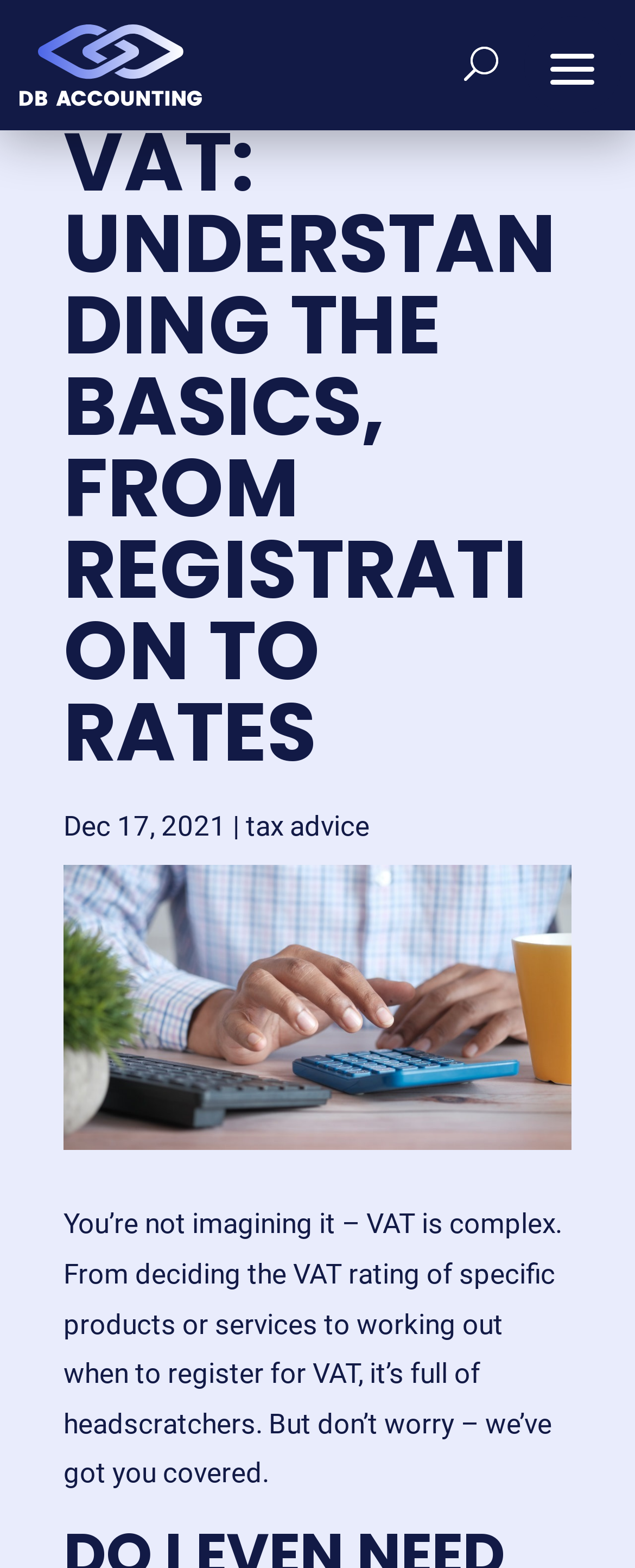Find the headline of the webpage and generate its text content.

VAT: UNDERSTANDING THE BASICS, FROM REGISTRATION TO RATES